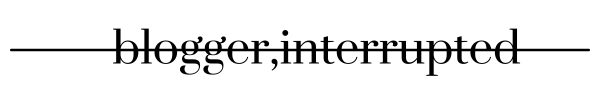What is the overall aesthetic of the blog?
Provide a comprehensive and detailed answer to the question.

The overall aesthetic of the blog is conveyed as tranquil and sophisticated, which aligns with the blog's themes of relaxation and well-being, creating a peaceful and fulfilling home environment.